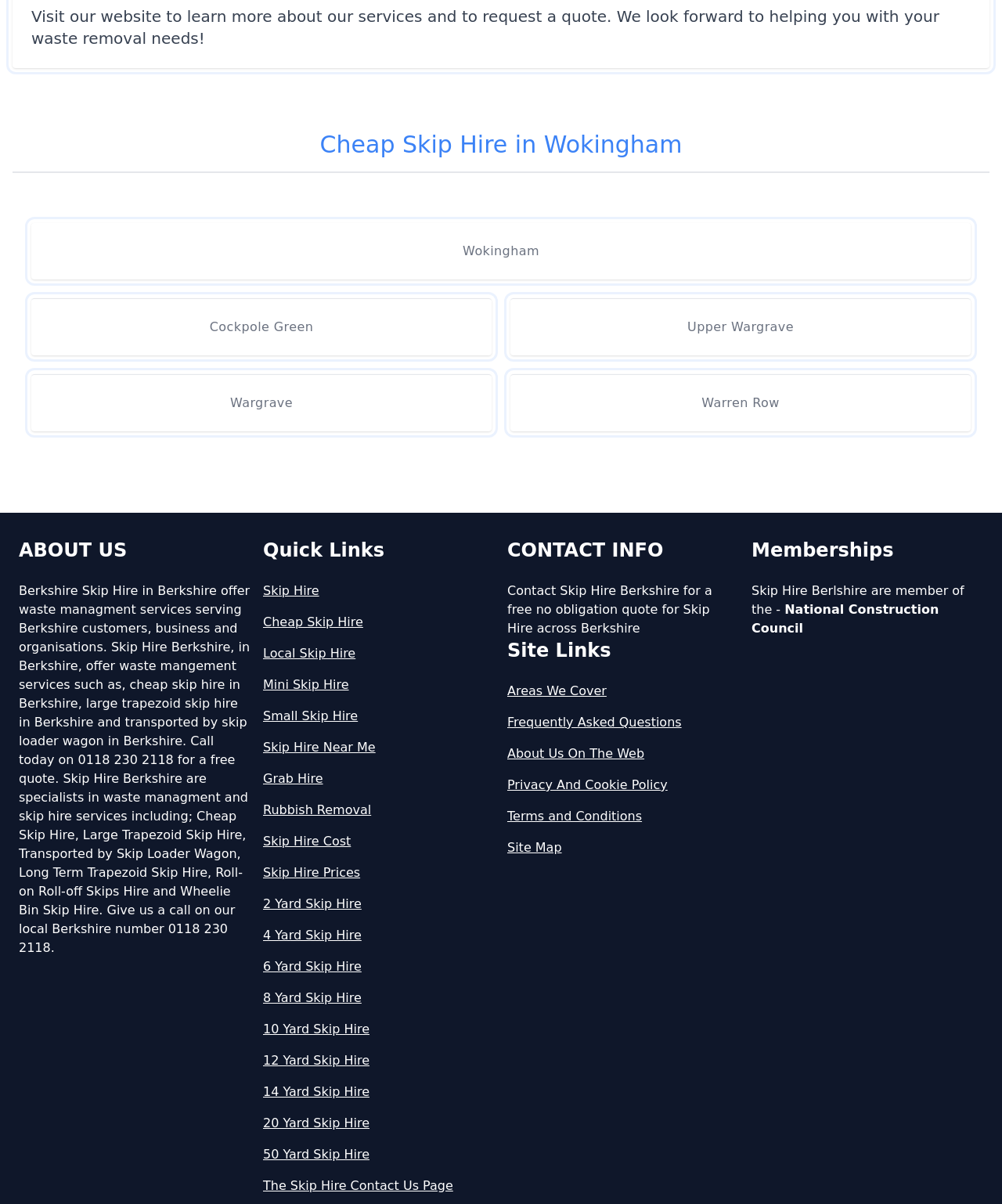Respond with a single word or phrase:
What is the purpose of the website?

To request a quote for skip hire services